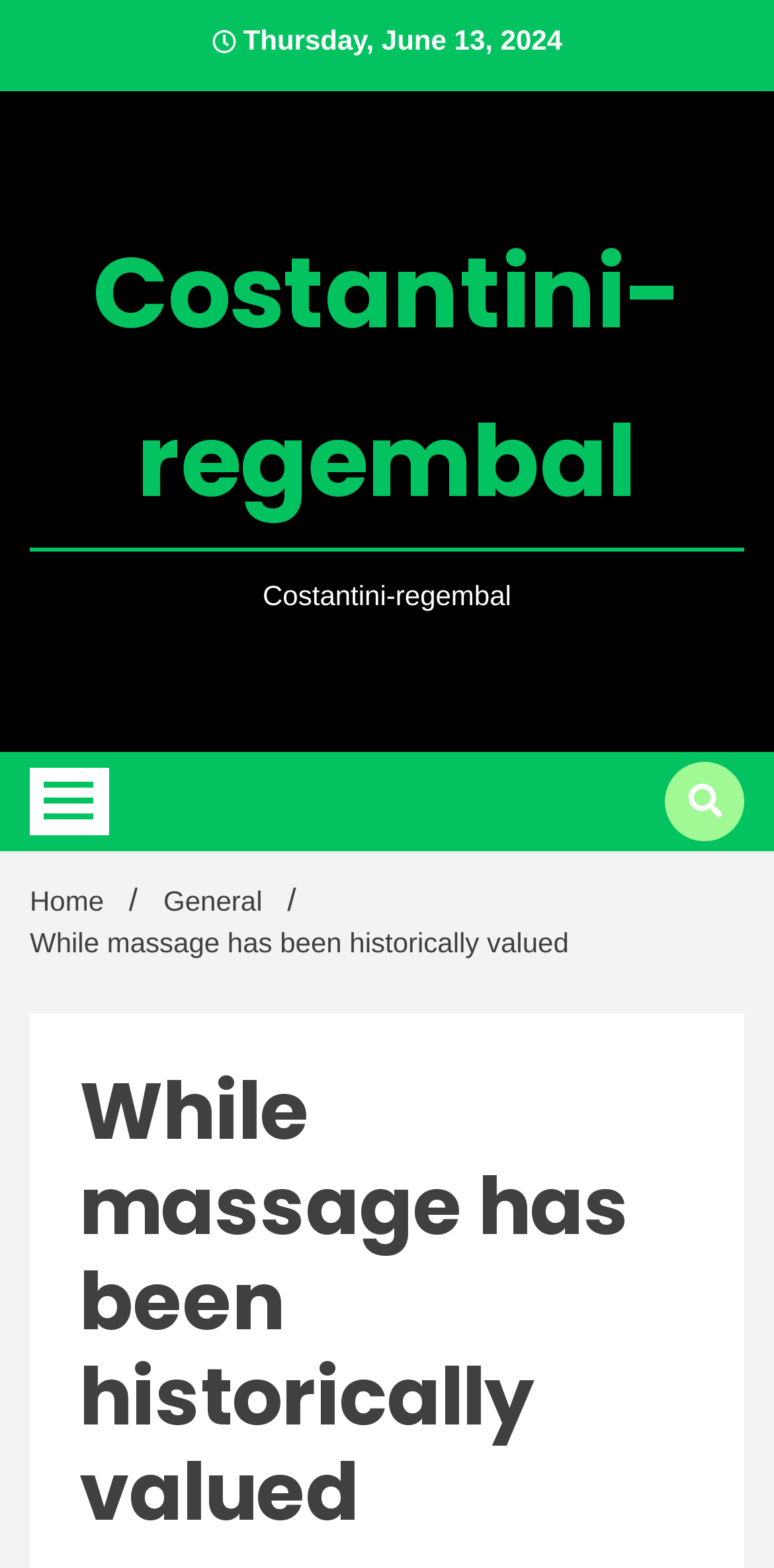Please give a concise answer to this question using a single word or phrase: 
What is the text of the breadcrumbs navigation?

Home / General /